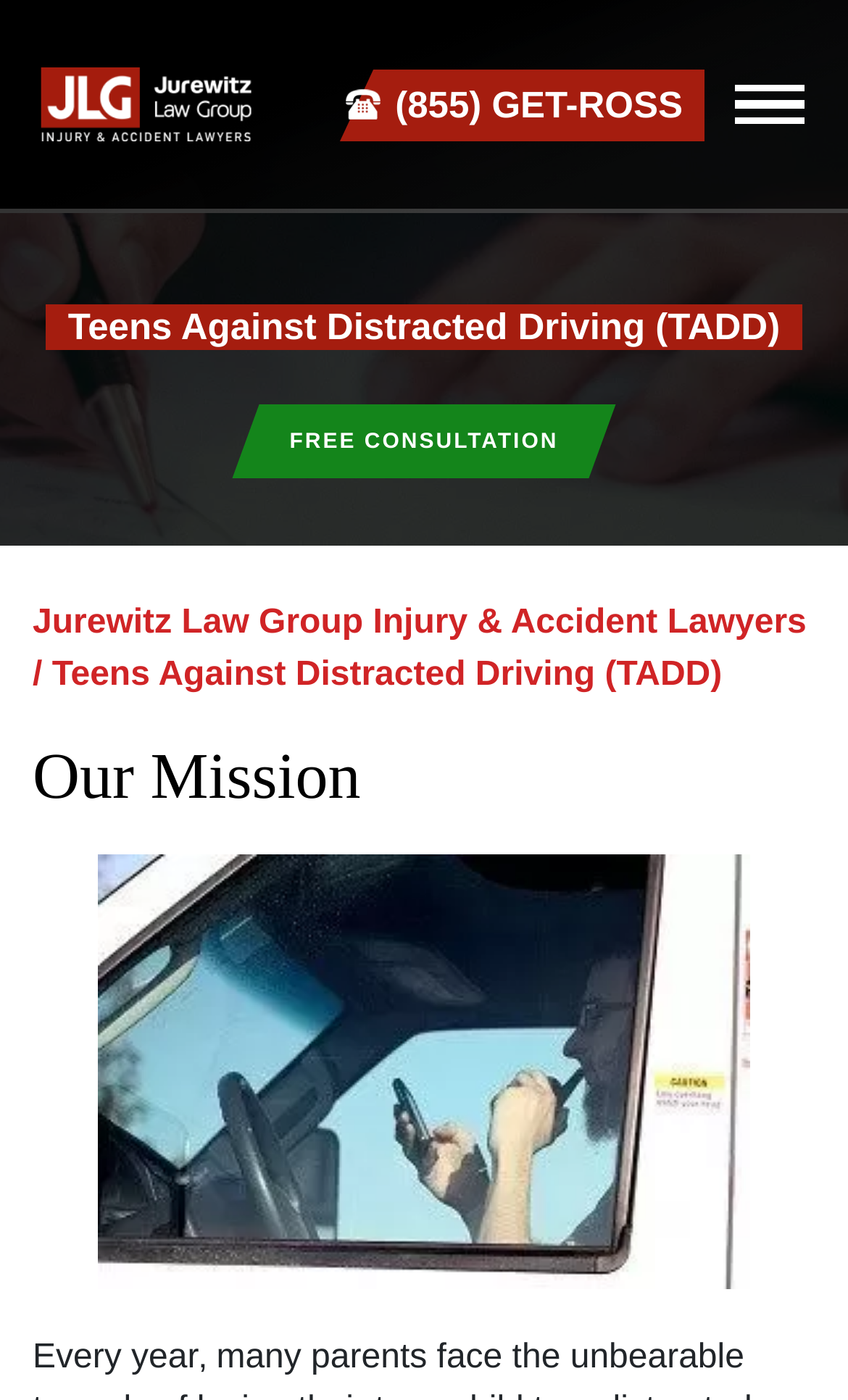Locate the UI element described by Online Reputation Management and provide its bounding box coordinates. Use the format (top-left x, top-left y, bottom-right x, bottom-right y) with all values as floating point numbers between 0 and 1.

None